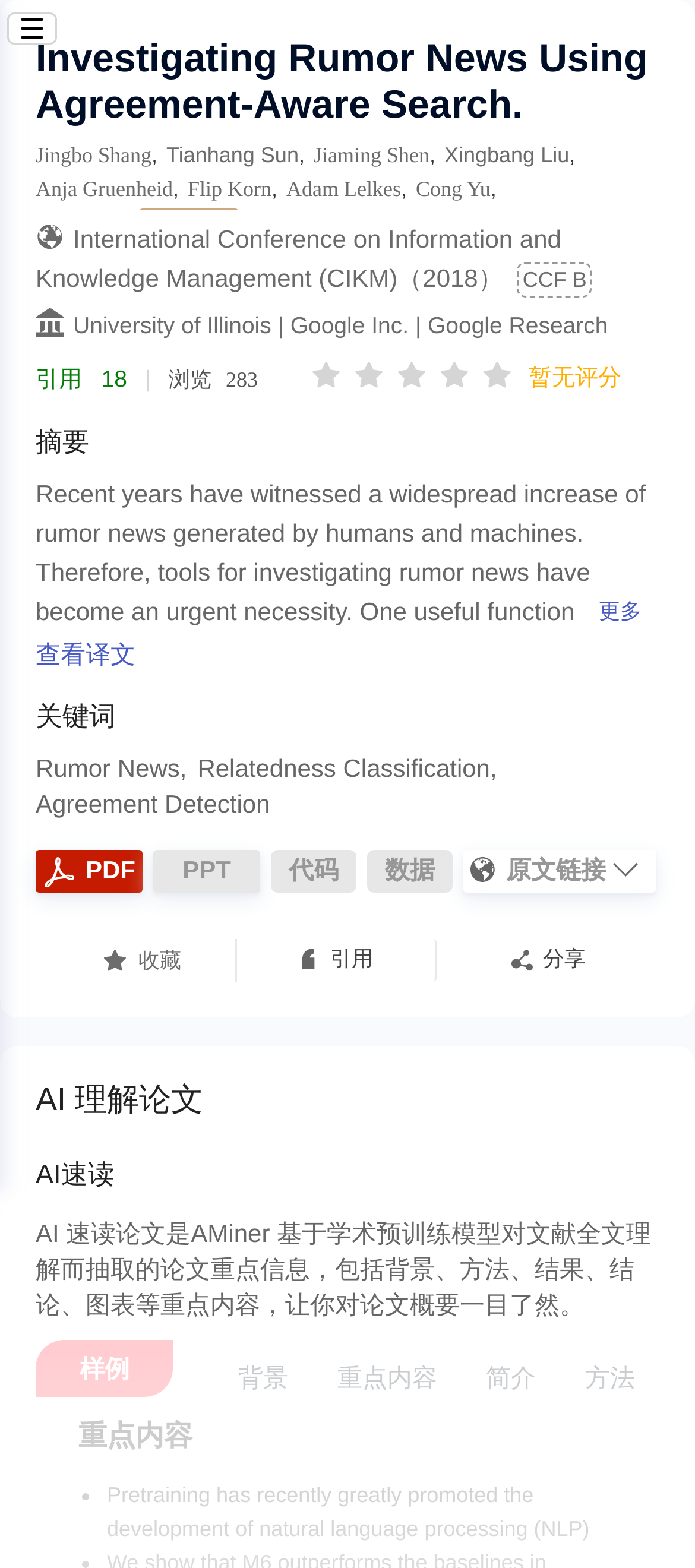How many citations does the paper have?
Can you provide a detailed and comprehensive answer to the question?

The number of citations is displayed next to the '引用' button, which is 18.